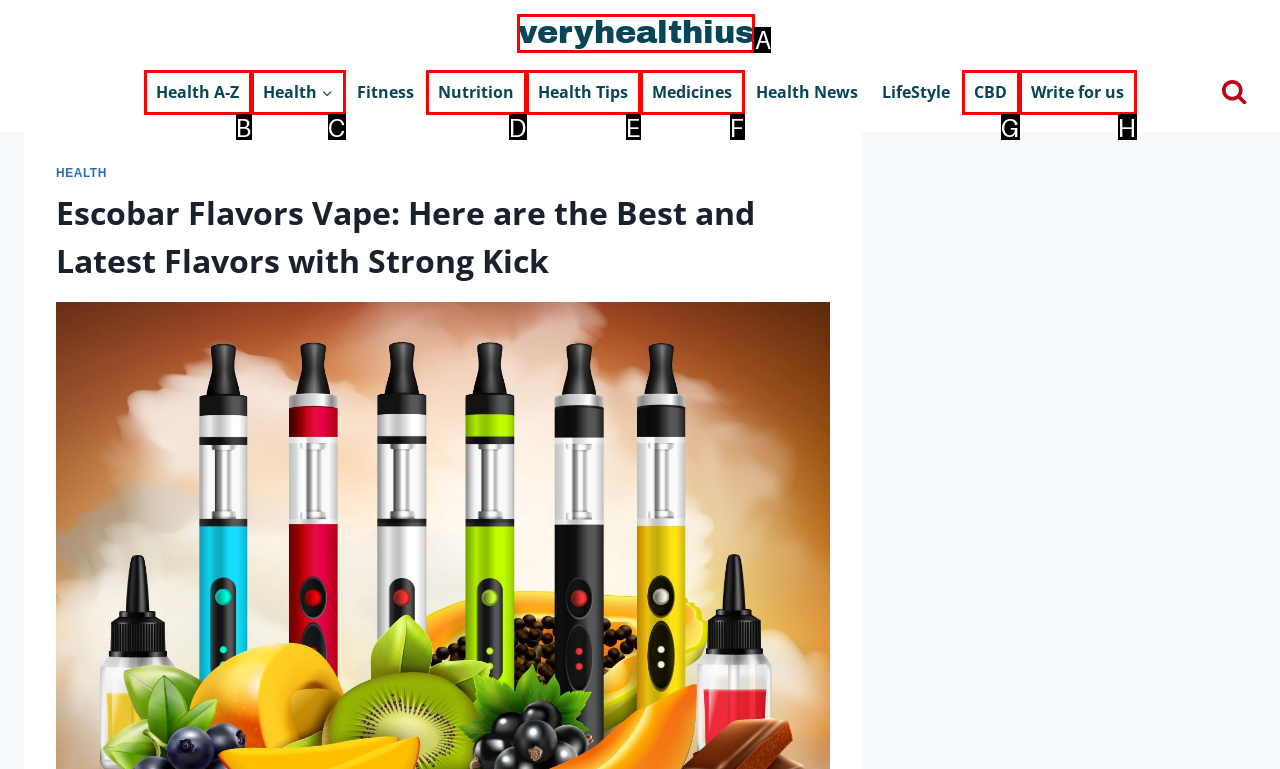Given the description: Write for us, select the HTML element that matches it best. Reply with the letter of the chosen option directly.

H